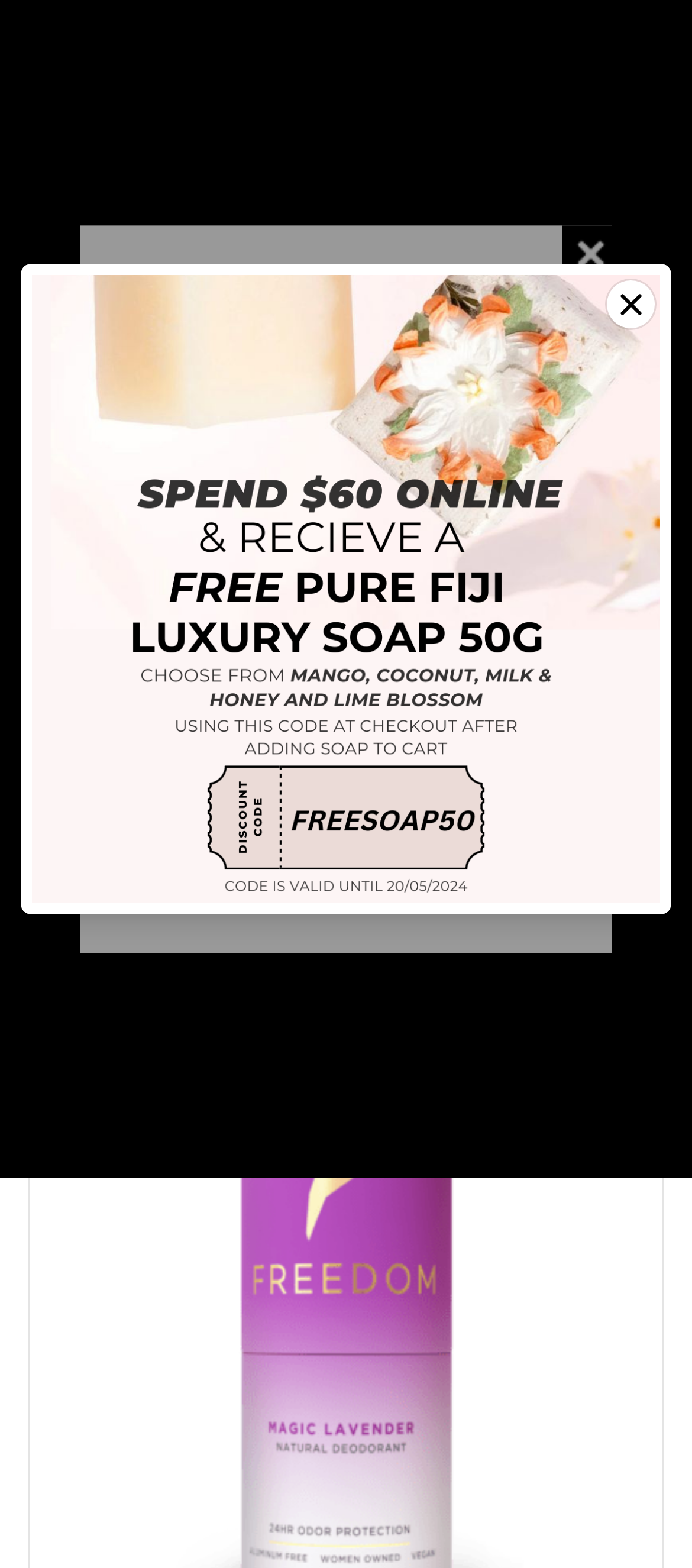Provide a thorough description of this webpage.

This webpage is about Freedom Deodorants, a luxury natural deodorant product. At the top left, there is a link to "About Beauty at Monaco" with an accompanying image. Below this, there is a navigation section with breadcrumbs. 

On the top right, there are several links, including "FREE shipping on all online products order $200 and over (within NZ)" and "BOOK NOW". Additionally, there is a link with the text "0" and a combobox with no text. A "Login" button is also located in this area.

The main content of the page is divided into sections. The first section has a heading "FREEDOM DEODORANTS 55GMS" and appears to be the main title of the page. Below this, there is a heading "Get to know the latest offers" followed by a paragraph of text encouraging users to subscribe to get notified about the latest updates and offers. 

There is a textbox to input an email address, which is required, and a "Send" button next to it. The button has the text "SEND" inside it. Below this, there is a note stating "we do not spam". 

On the right side of the page, there is a large image that takes up most of the vertical space. At the top right of the image, there is a small link with an error message.